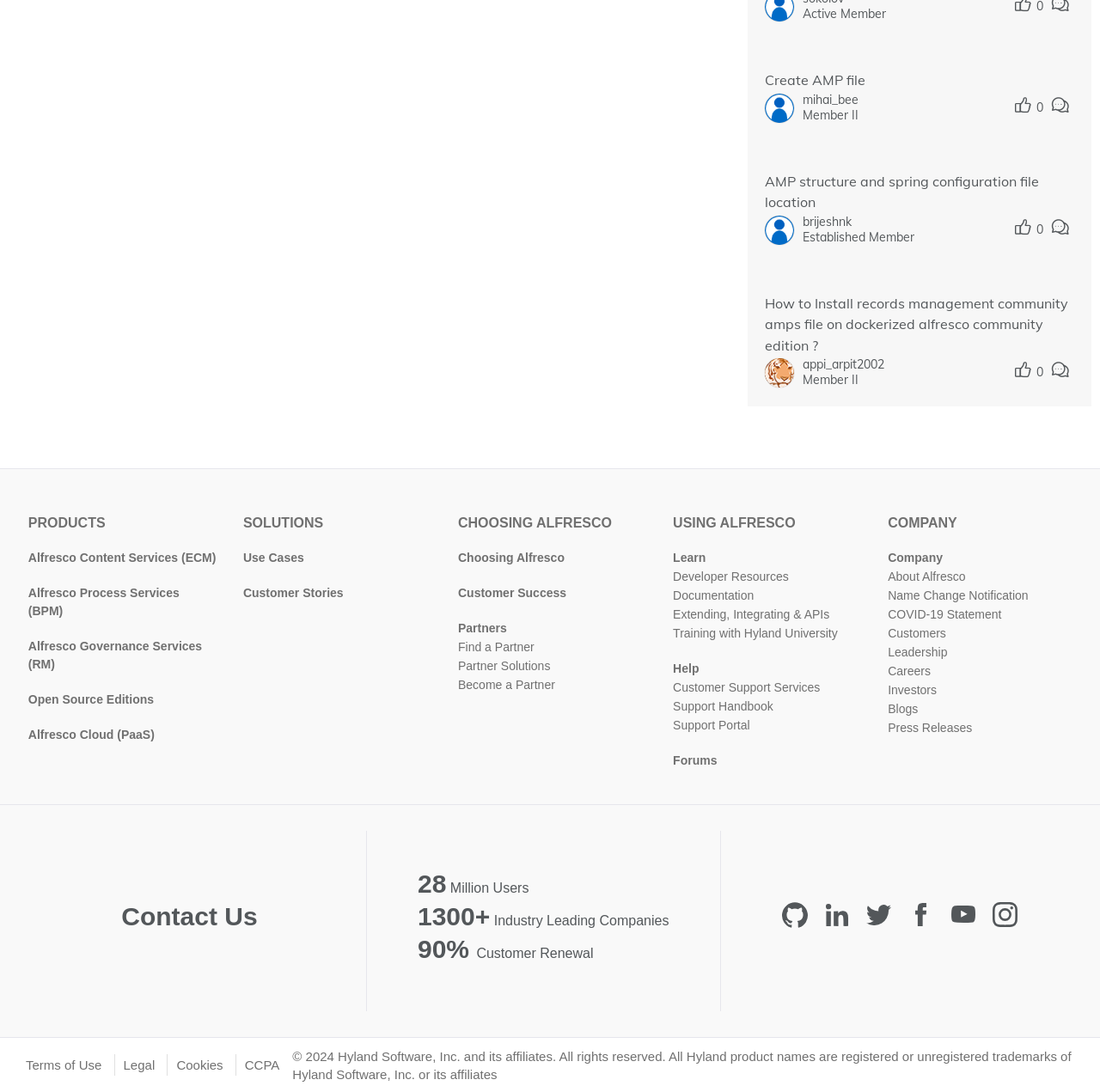Provide a one-word or short-phrase response to the question:
How many industry leading companies are there?

1300+